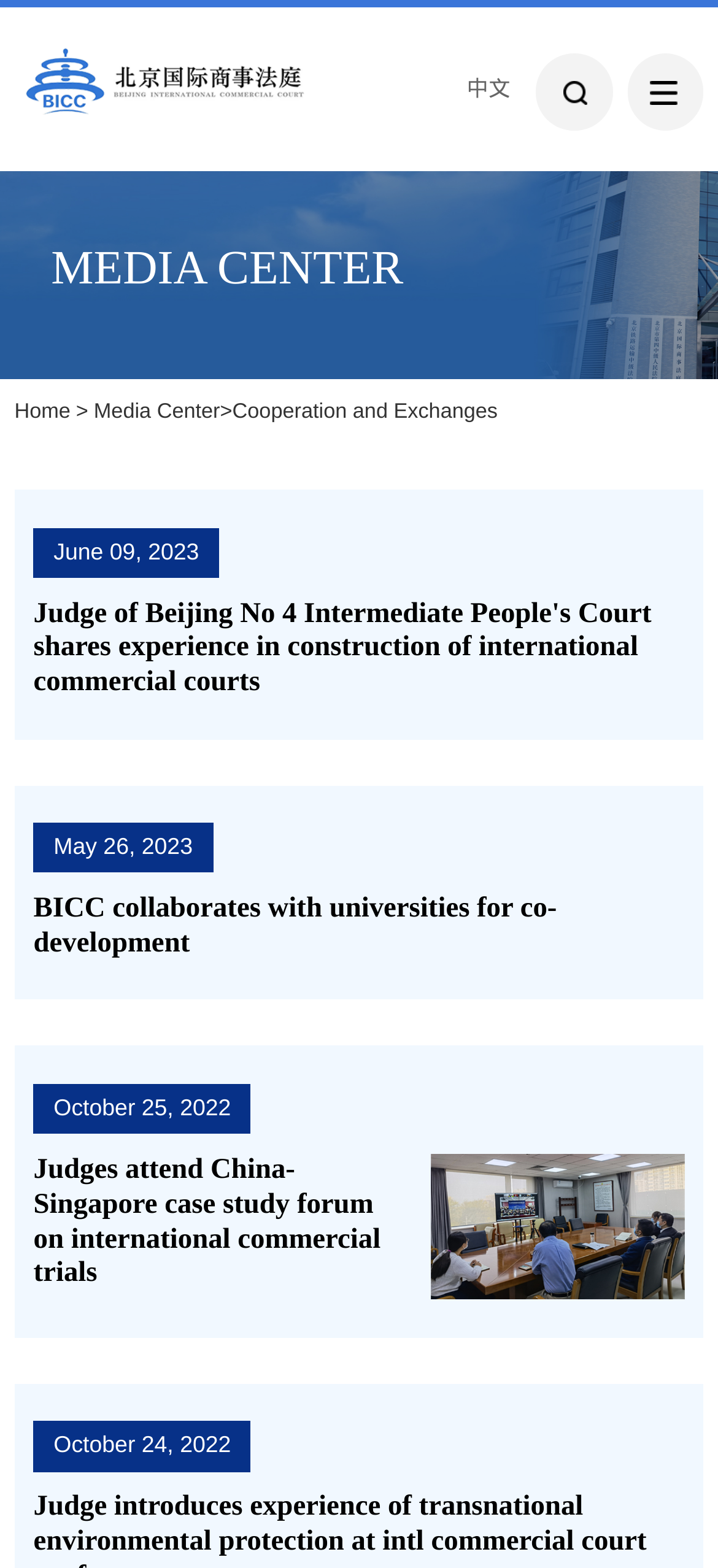Can you find the bounding box coordinates for the element that needs to be clicked to execute this instruction: "Click the link 'Judges attend China-Singapore case study forum on international commercial trials'"? The coordinates should be given as four float numbers between 0 and 1, i.e., [left, top, right, bottom].

[0.047, 0.736, 0.568, 0.824]